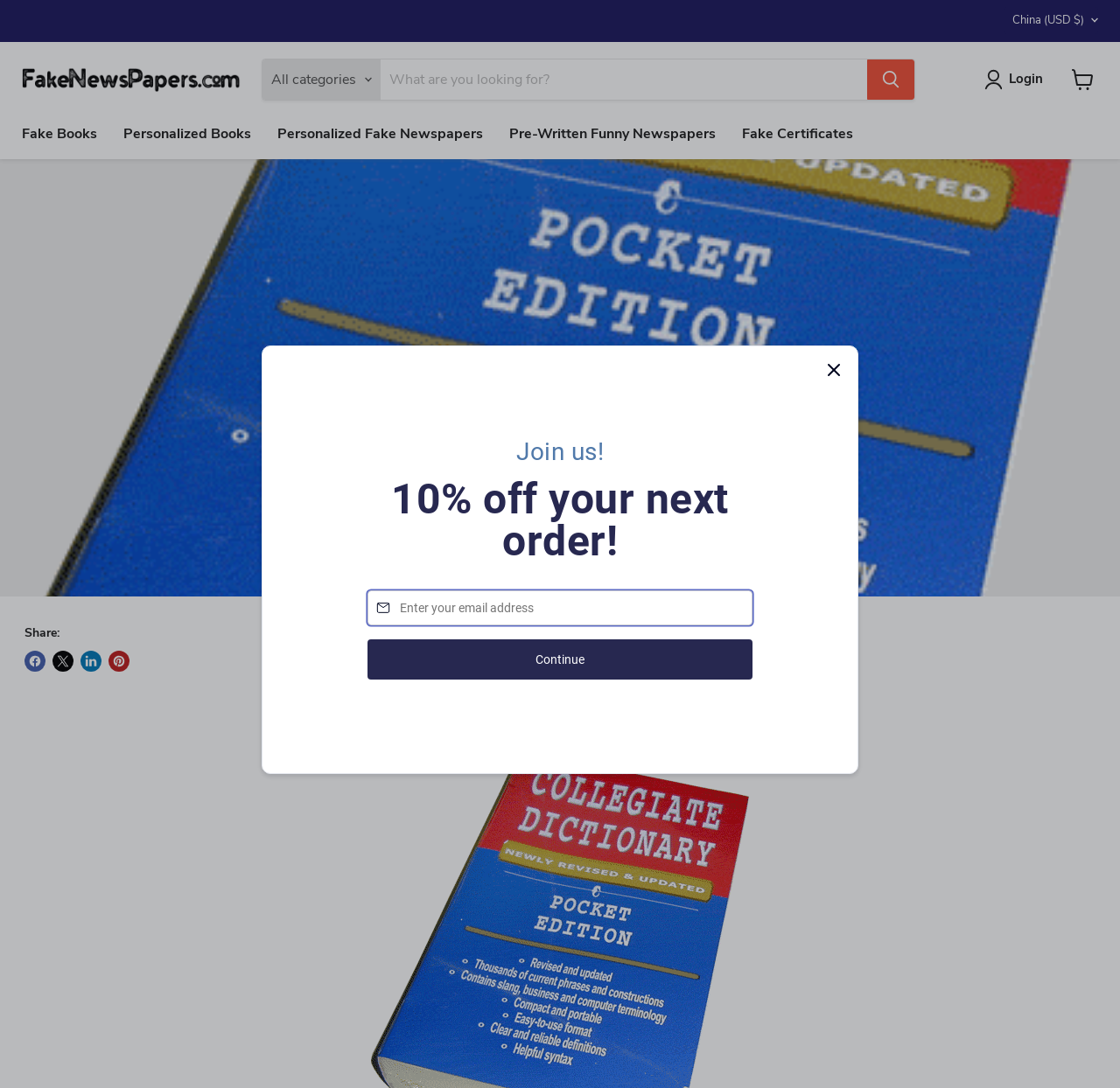Can you find and provide the main heading text of this webpage?

ROCK THEIR WORLD WITH THIS FAKE DICTIONARY